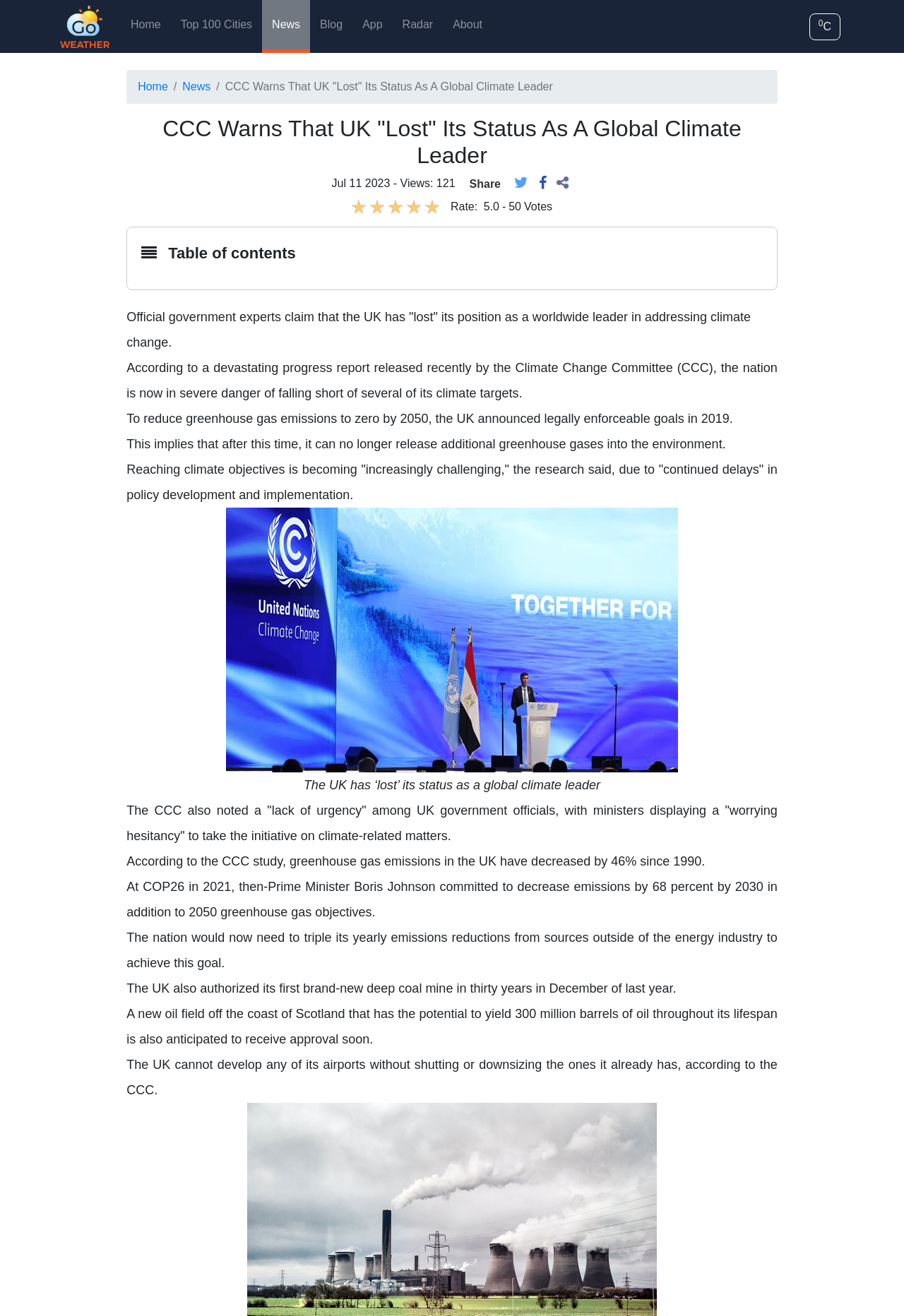Respond to the question below with a single word or phrase:
What is the decrease in greenhouse gas emissions in the UK since 1990?

46%